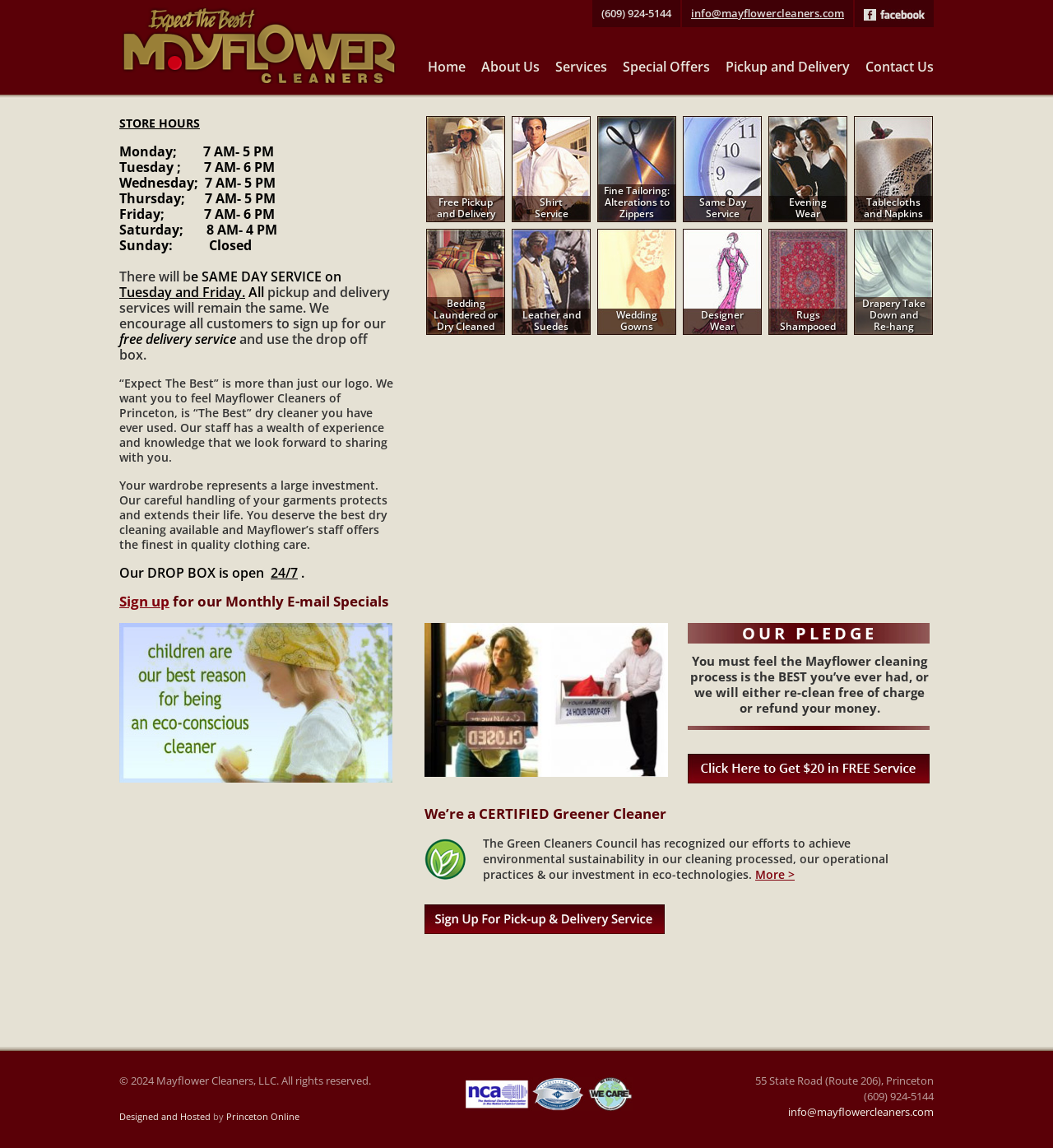Identify the bounding box coordinates for the element that needs to be clicked to fulfill this instruction: "Learn more about the 'Free Pickup and Delivery' service". Provide the coordinates in the format of four float numbers between 0 and 1: [left, top, right, bottom].

[0.414, 0.17, 0.47, 0.192]